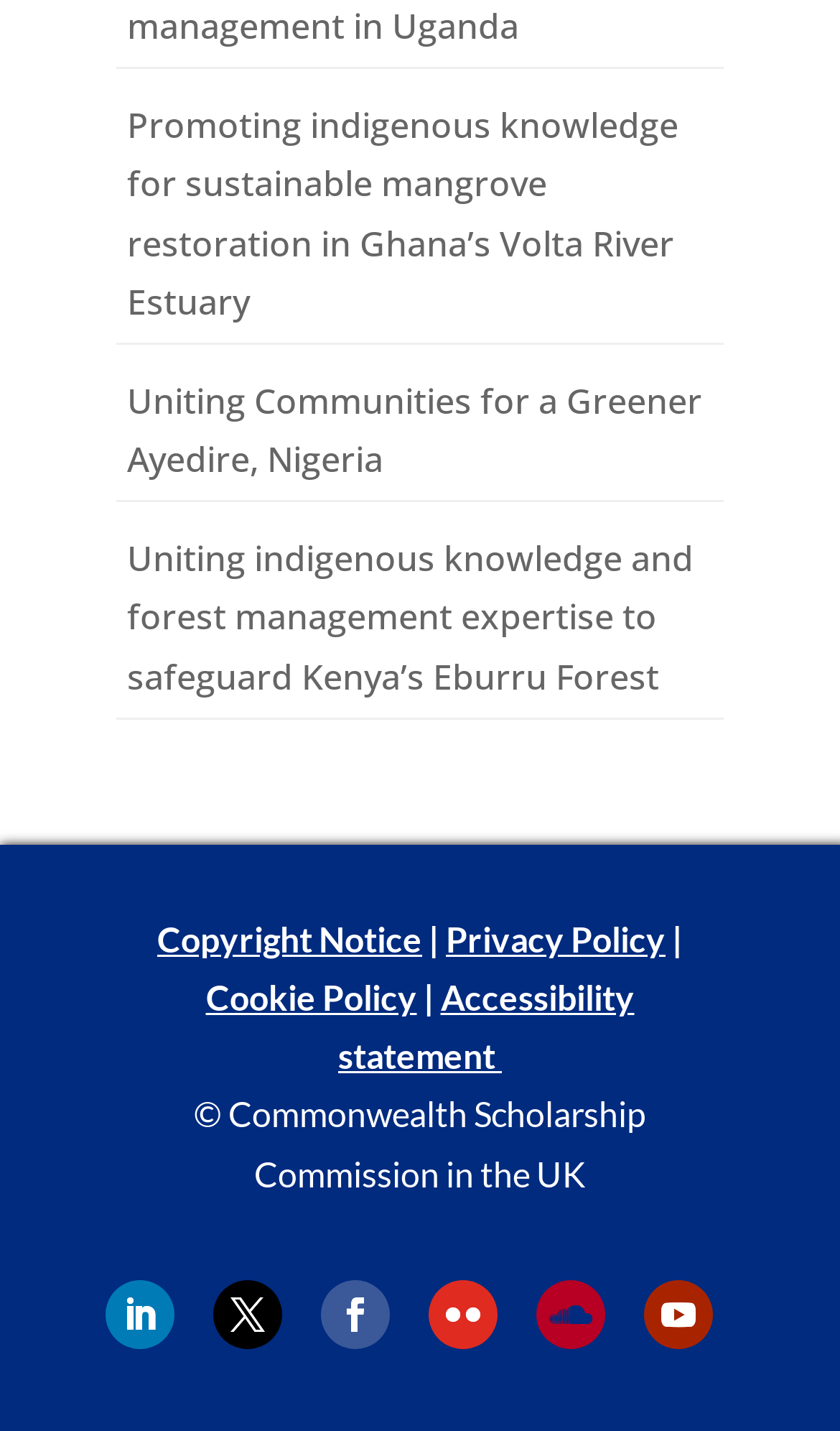What is the title of the first article link?
Using the image, respond with a single word or phrase.

Promoting indigenous knowledge for sustainable mangrove restoration in Ghana’s Volta River Estuary